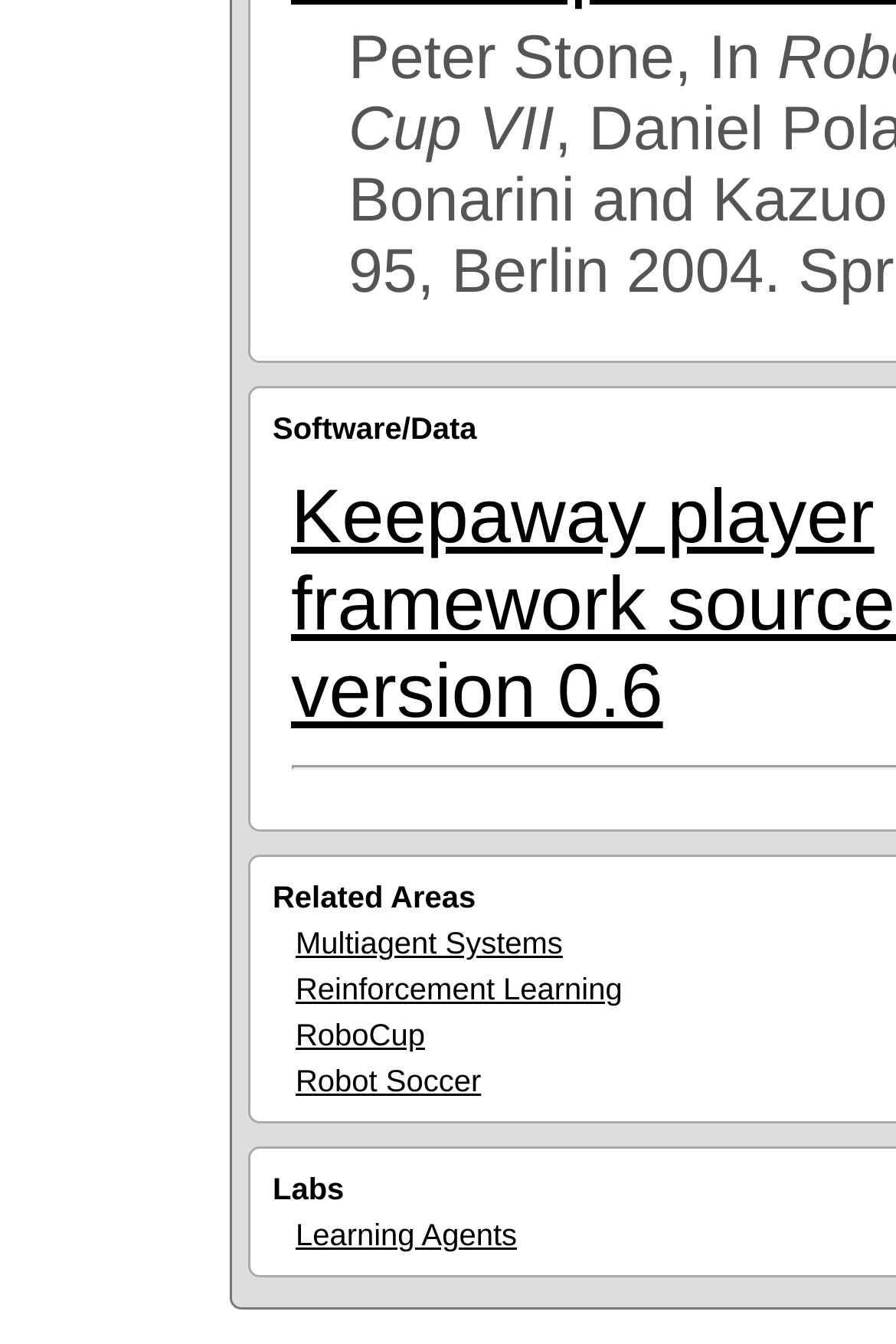Please specify the bounding box coordinates of the clickable section necessary to execute the following command: "explore Robot Soccer".

[0.33, 0.792, 0.537, 0.817]